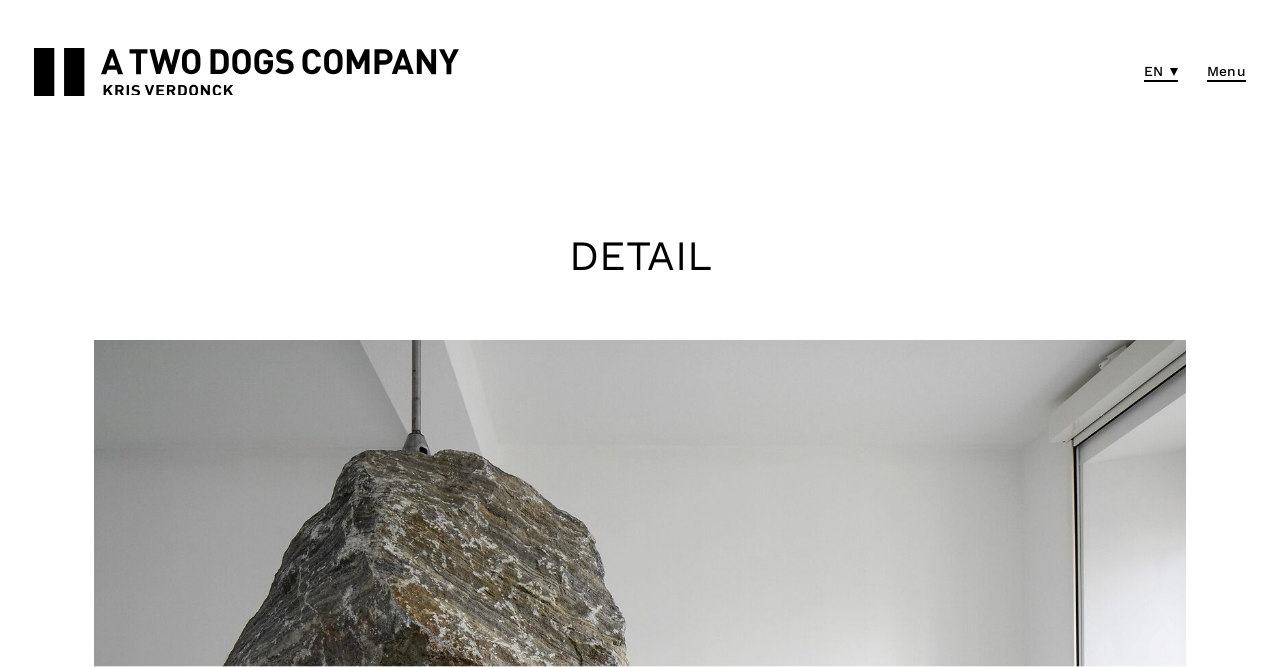Find the bounding box coordinates of the element to click in order to complete the given instruction: "view projects."

[0.175, 0.544, 0.303, 0.626]